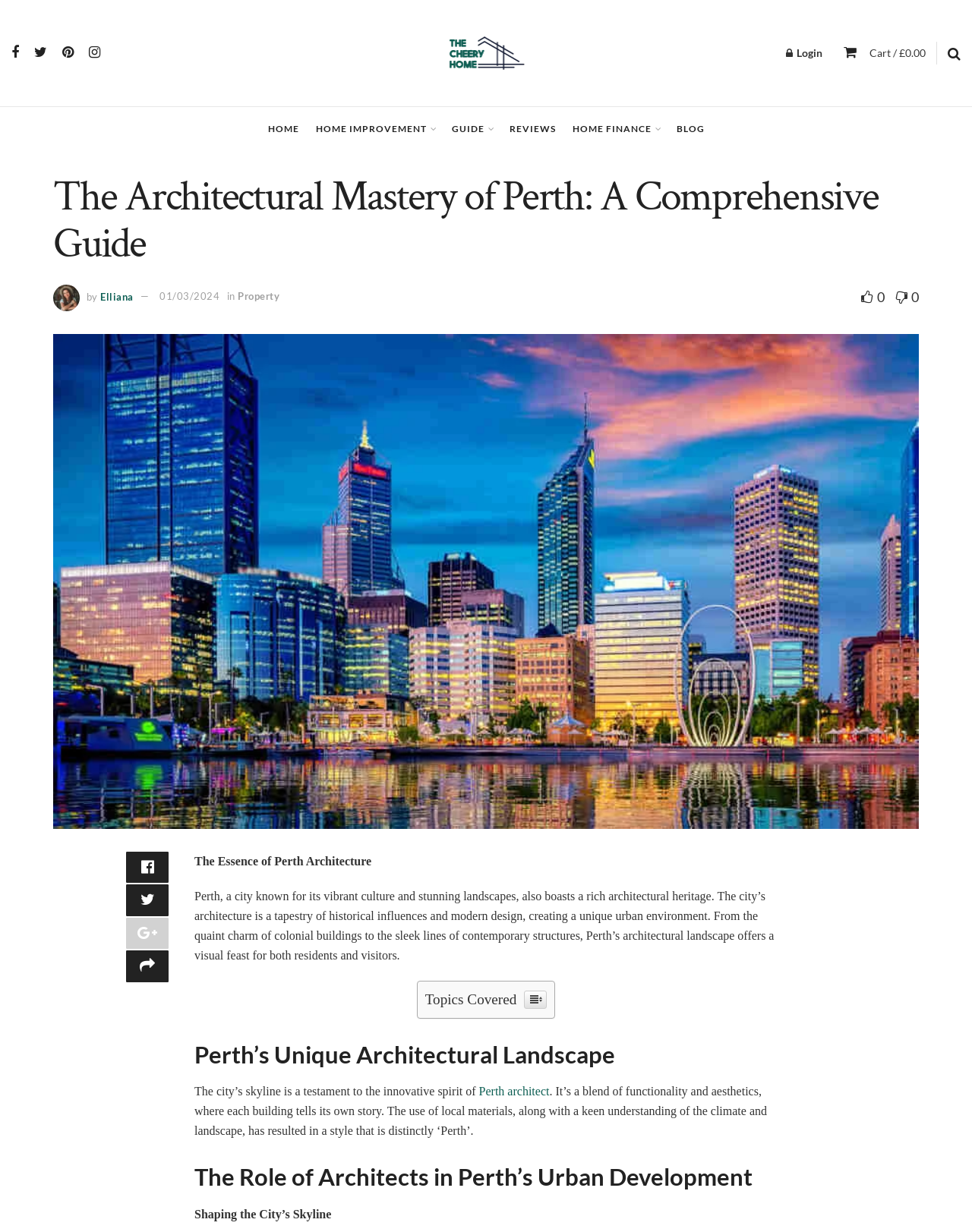How many social media links are there?
Look at the image and construct a detailed response to the question.

I counted the number of social media links by looking at the link elements with icons, which are located at the top right corner of the webpage. There are four social media links, each represented by a different icon.